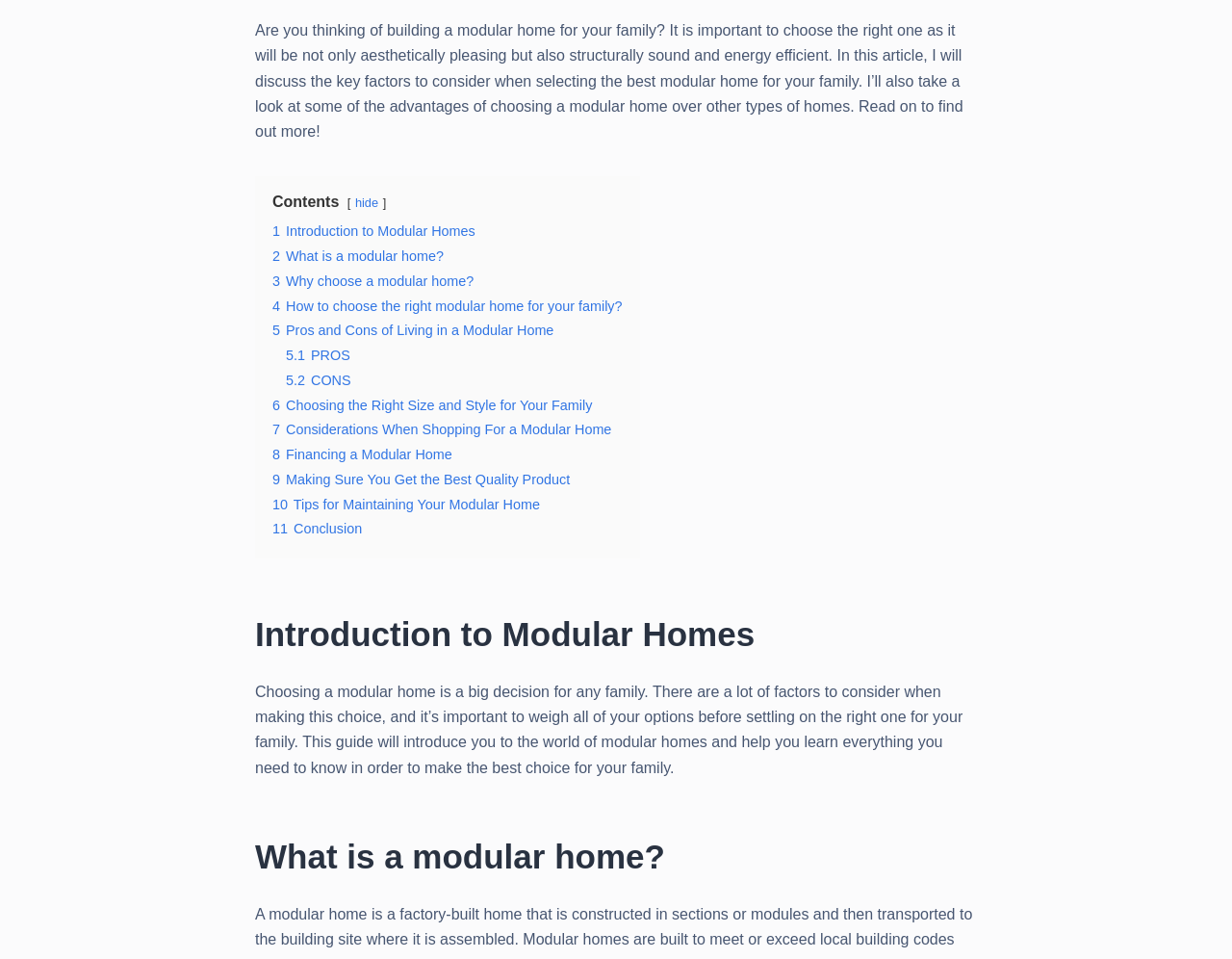Pinpoint the bounding box coordinates of the area that must be clicked to complete this instruction: "Read the conclusion".

[0.221, 0.544, 0.294, 0.56]